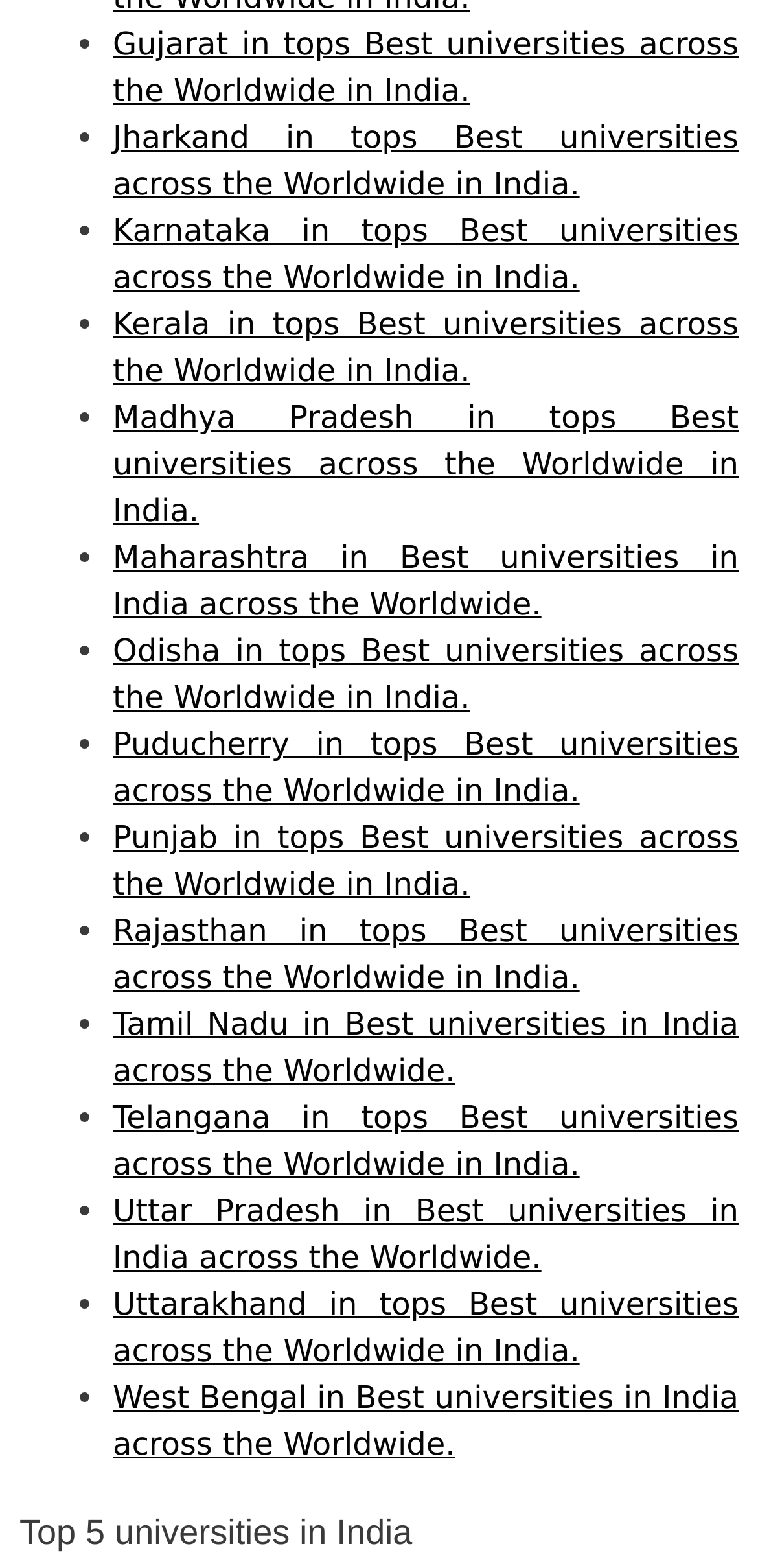Please identify the bounding box coordinates of the clickable element to fulfill the following instruction: "View Top 5 universities in India". The coordinates should be four float numbers between 0 and 1, i.e., [left, top, right, bottom].

[0.026, 0.966, 0.974, 0.989]